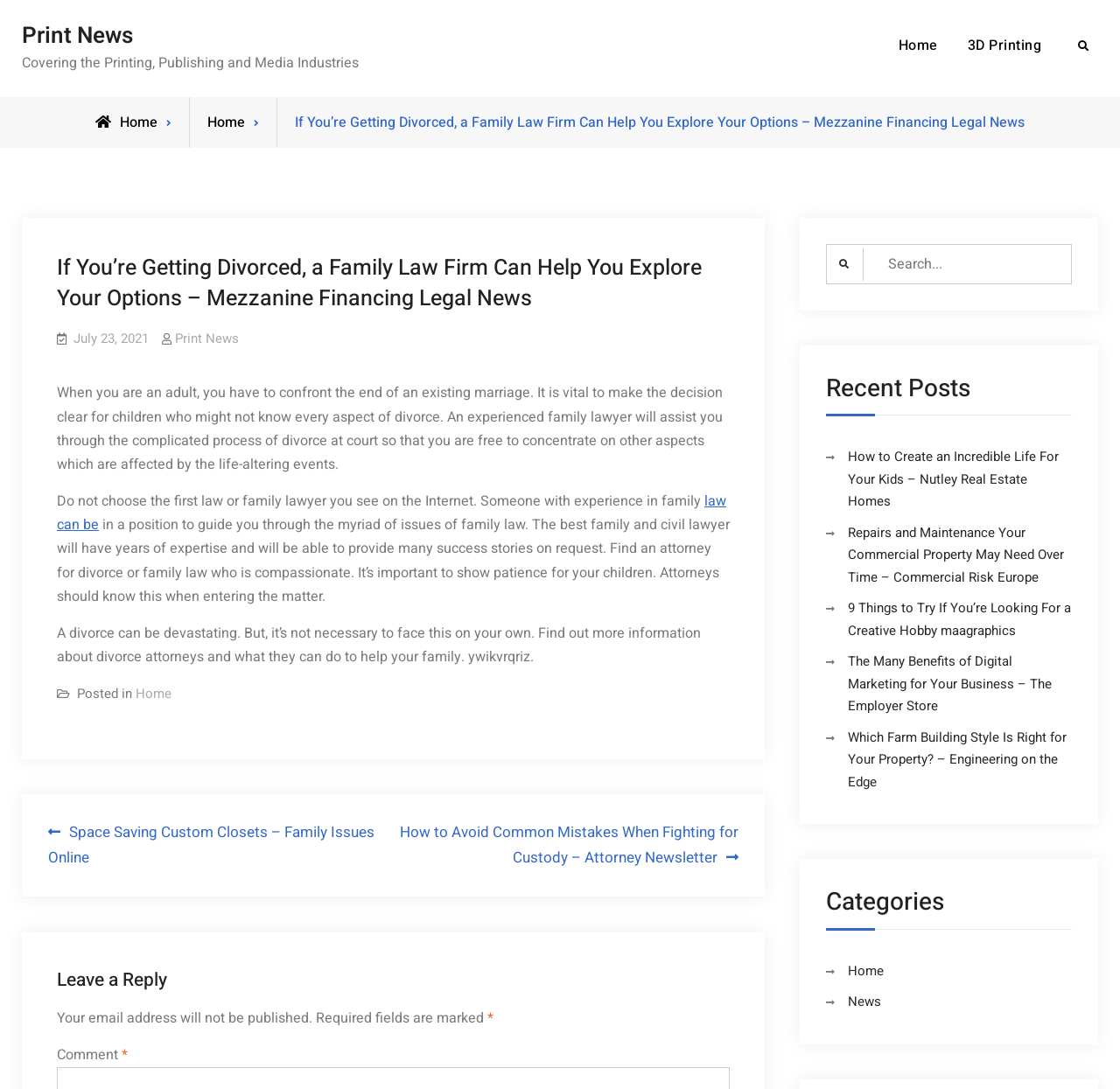Given the following UI element description: "Electric Vehicle Technology Companies", find the bounding box coordinates in the webpage screenshot.

None